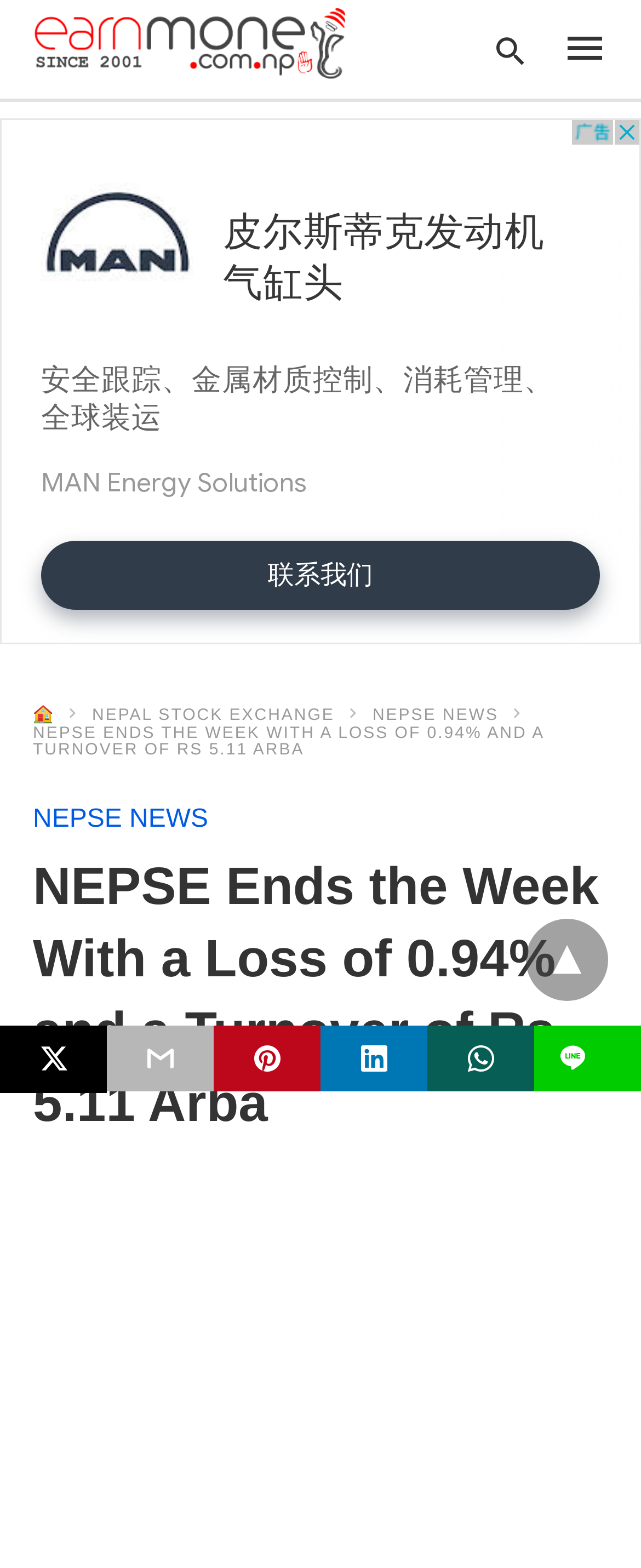What is the type of query that can be entered in the search bar? Analyze the screenshot and reply with just one word or a short phrase.

search query